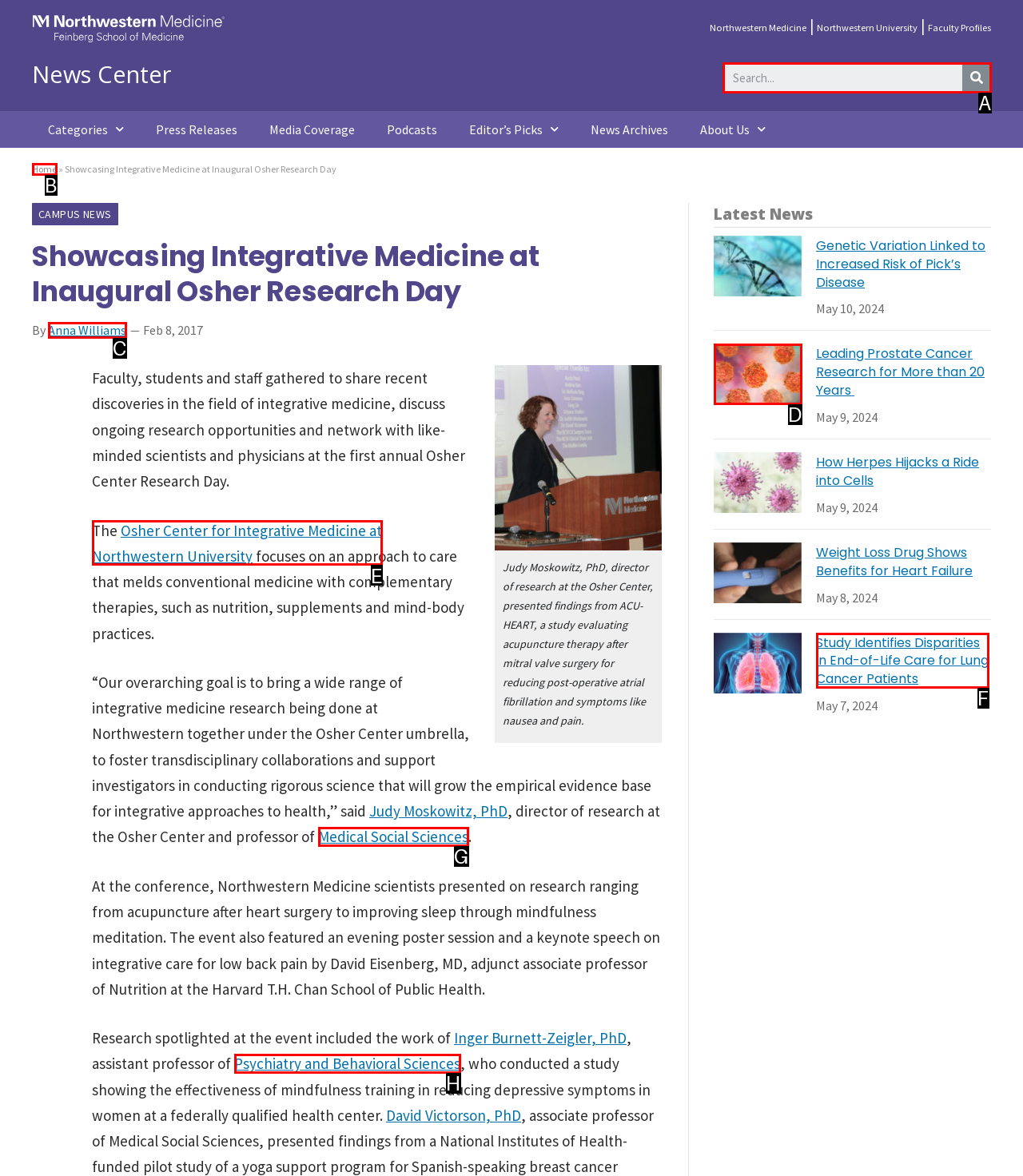For the task: Search for news, identify the HTML element to click.
Provide the letter corresponding to the right choice from the given options.

A